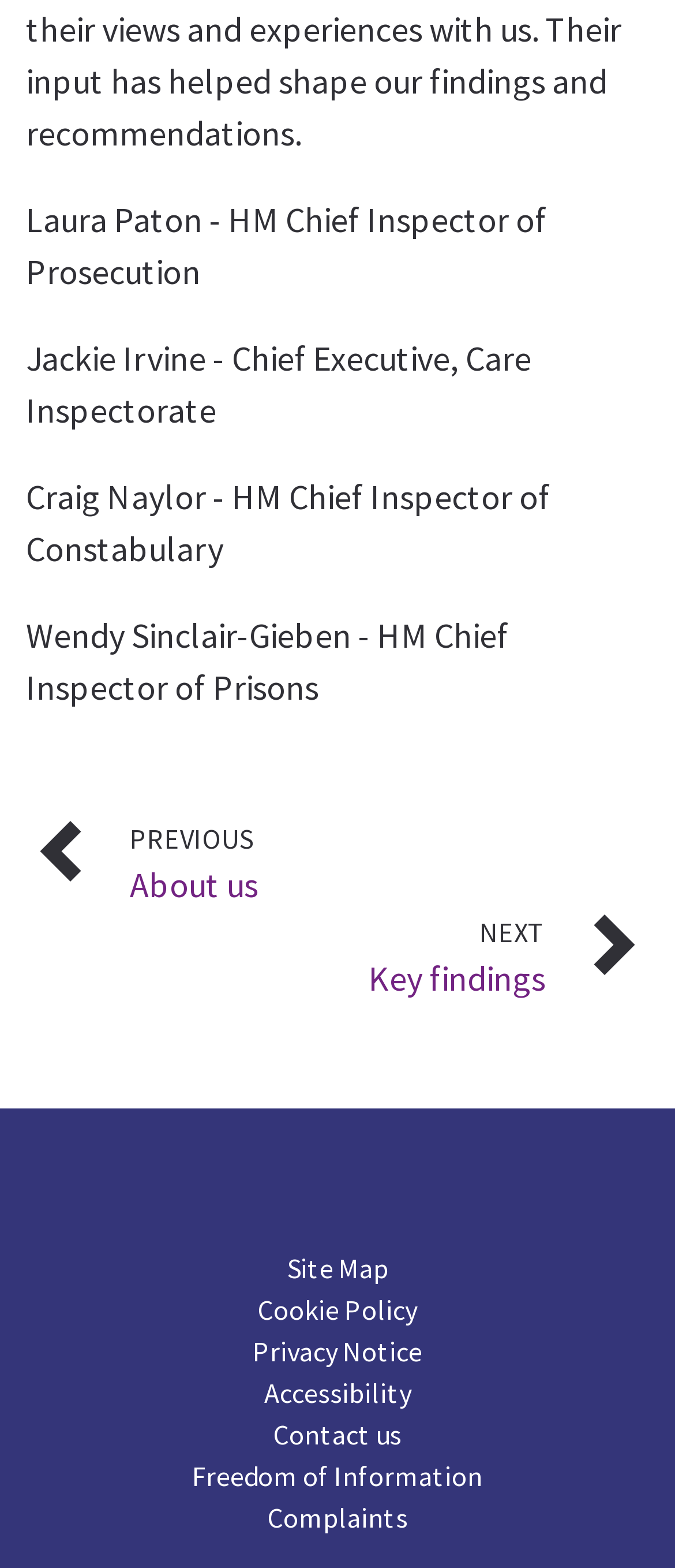What is the last link in the bottom section?
Answer the question with a single word or phrase, referring to the image.

Complaints